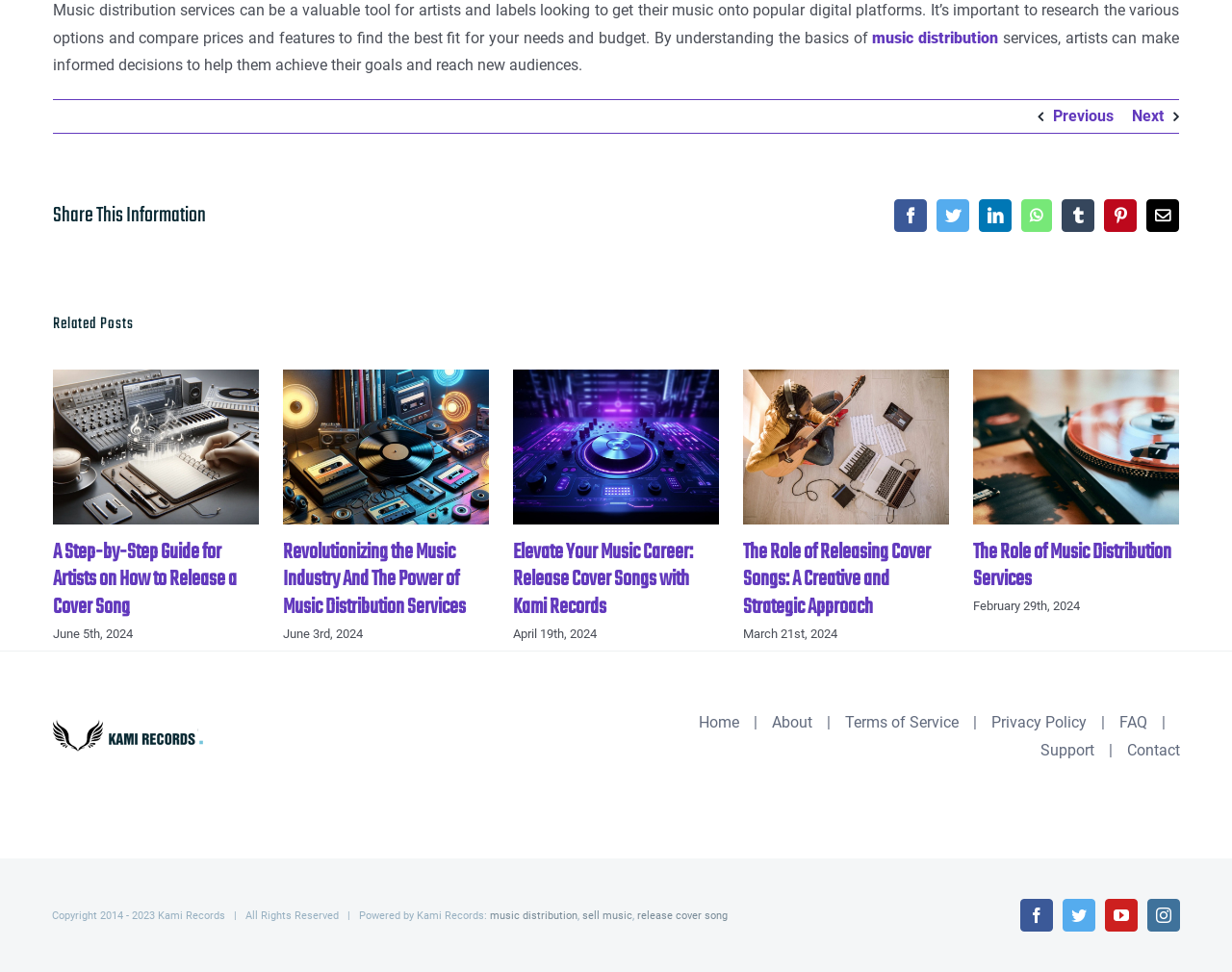Kindly determine the bounding box coordinates for the clickable area to achieve the given instruction: "Click on the 'music distribution' link".

[0.708, 0.029, 0.81, 0.048]